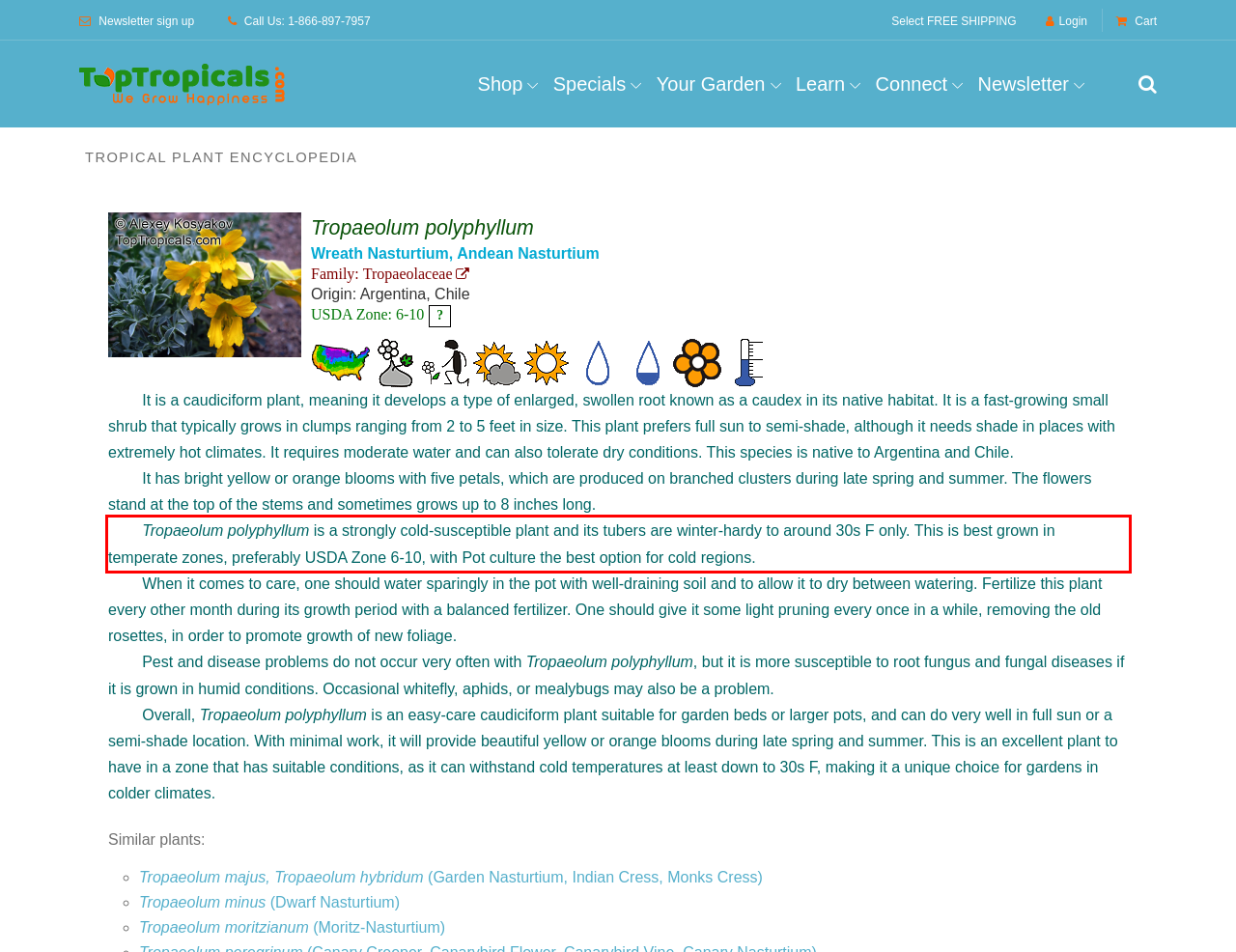Using OCR, extract the text content found within the red bounding box in the given webpage screenshot.

Tropaeolum polyphyllum is a strongly cold-susceptible plant and its tubers are winter-hardy to around 30s F only. This is best grown in temperate zones, preferably USDA Zone 6-10, with Pot culture the best option for cold regions.